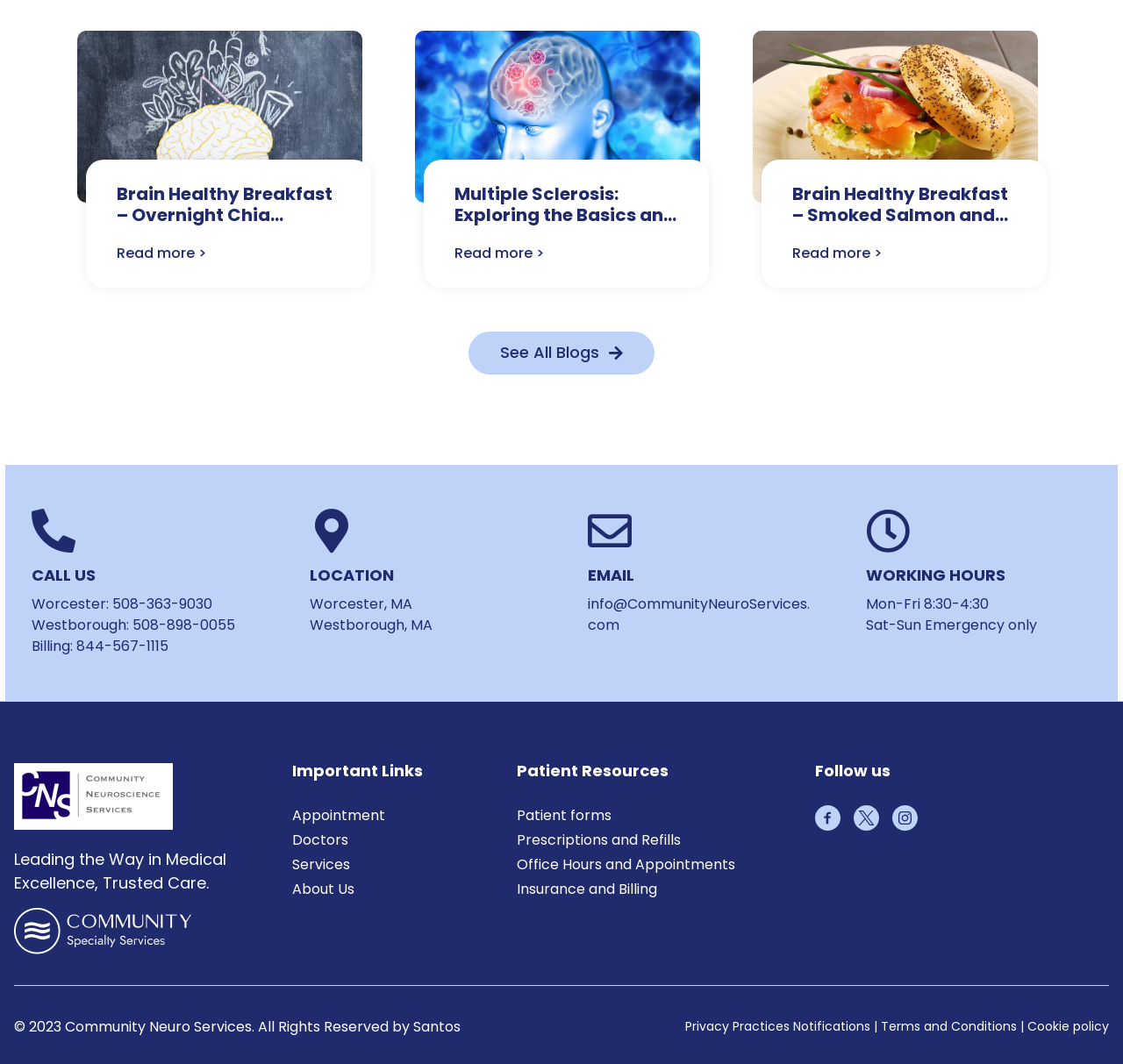Please predict the bounding box coordinates of the element's region where a click is necessary to complete the following instruction: "Follow the Facebook link". The coordinates should be represented by four float numbers between 0 and 1, i.e., [left, top, right, bottom].

[0.726, 0.757, 0.748, 0.781]